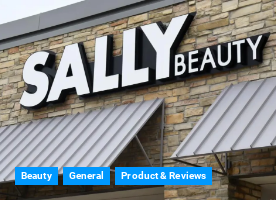Please respond to the question using a single word or phrase:
What type of products does Sally Beauty focus on?

Beauty products